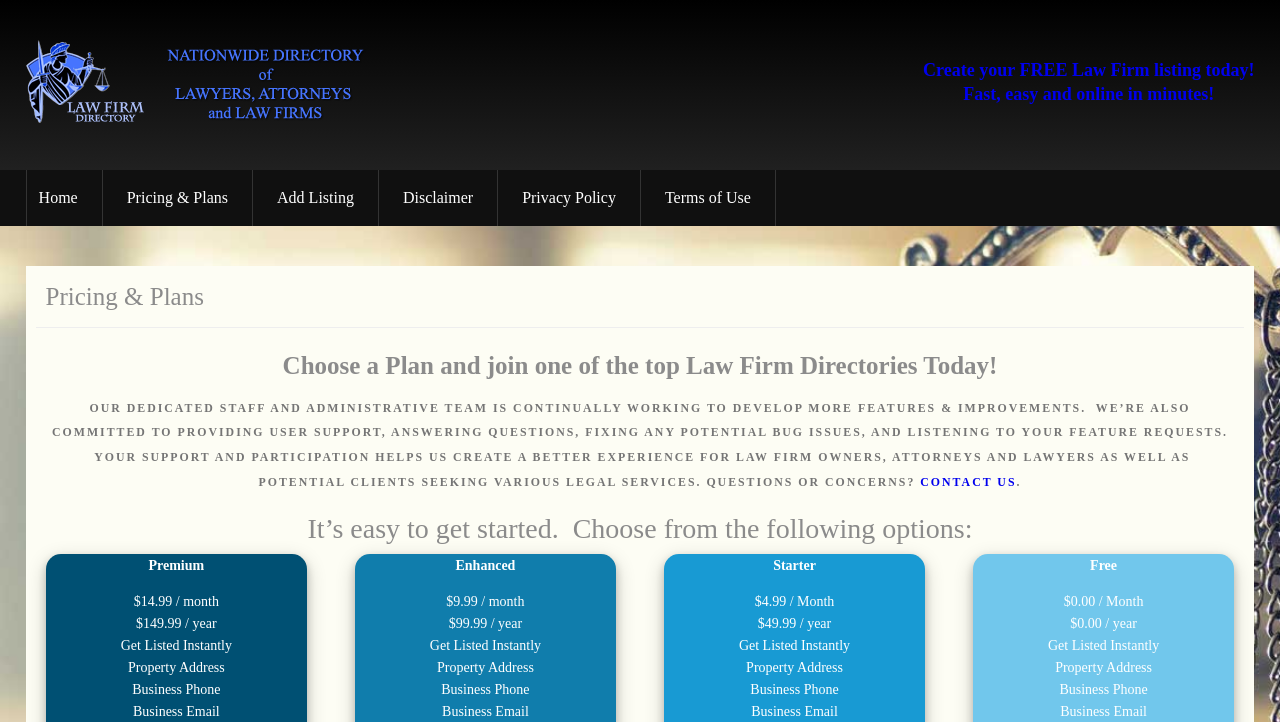Can you pinpoint the bounding box coordinates for the clickable element required for this instruction: "Contact Us"? The coordinates should be four float numbers between 0 and 1, i.e., [left, top, right, bottom].

[0.719, 0.658, 0.794, 0.677]